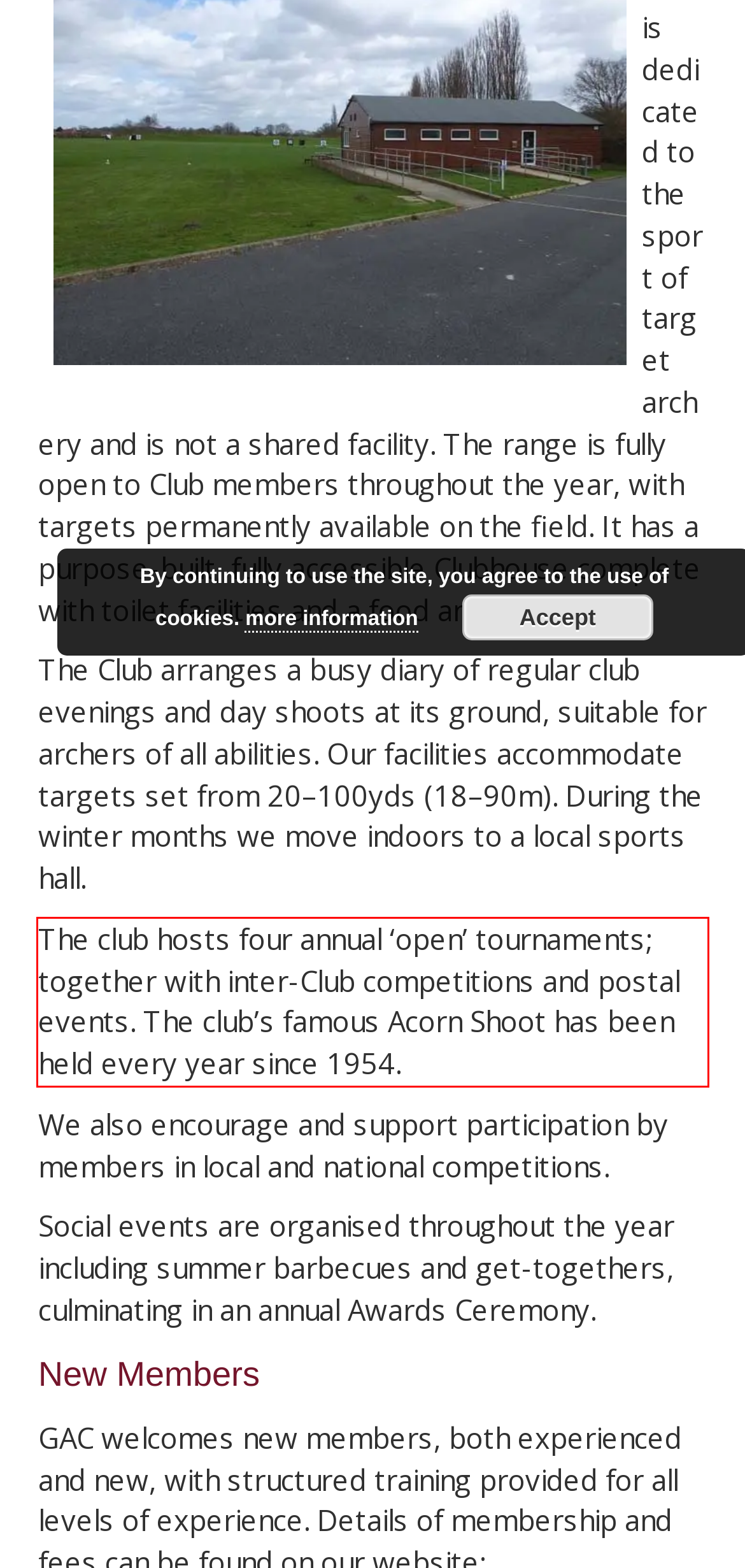You have a webpage screenshot with a red rectangle surrounding a UI element. Extract the text content from within this red bounding box.

The club hosts four annual ‘open’ tournaments; together with inter-Club competitions and postal events. The club’s famous Acorn Shoot has been held every year since 1954.